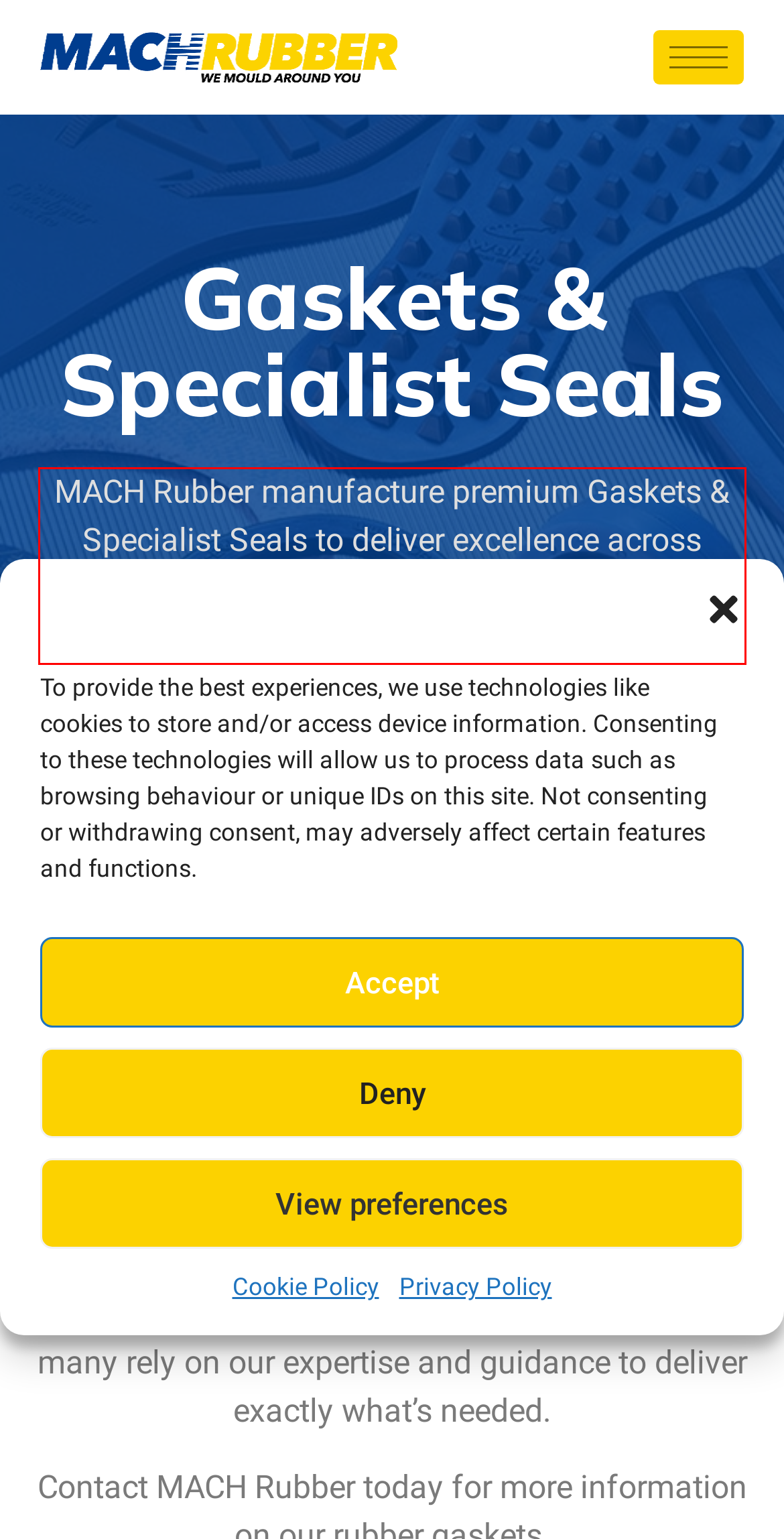Please examine the webpage screenshot containing a red bounding box and use OCR to recognize and output the text inside the red bounding box.

MACH Rubber manufacture premium Gaskets & Specialist Seals to deliver excellence across industries. Trust in precision engineering for superior performance.